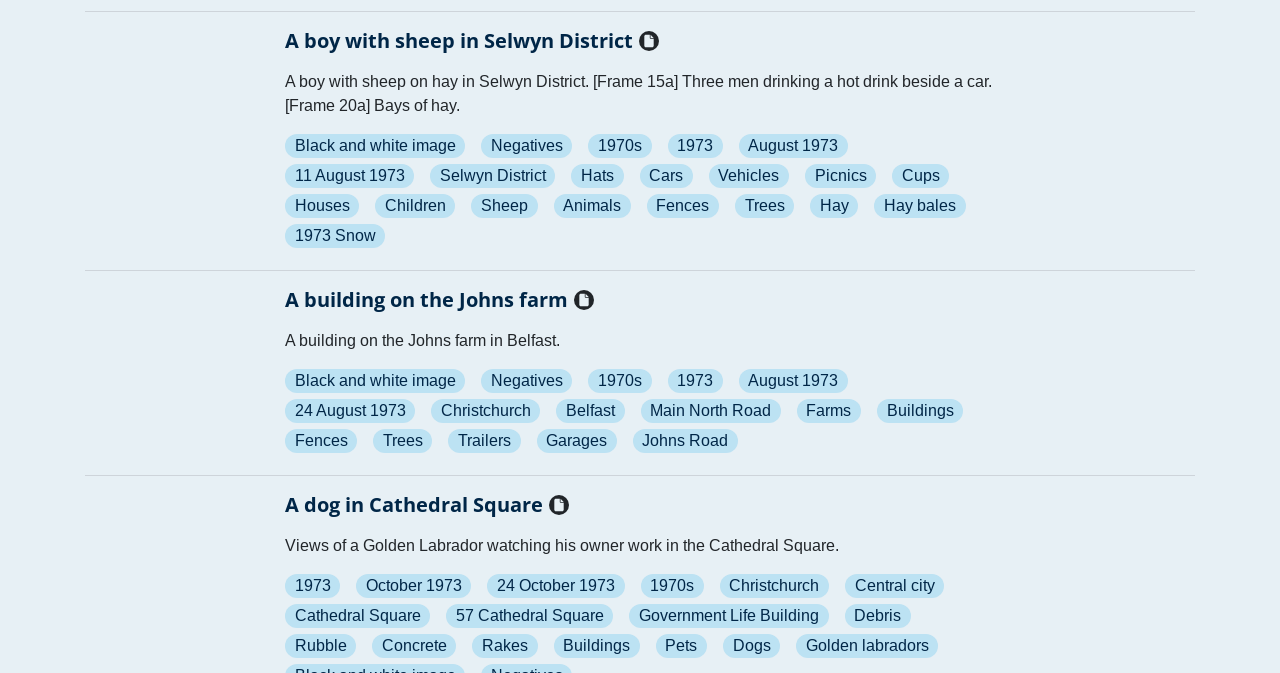Are there any buildings shown?
Based on the image, provide your answer in one word or phrase.

Yes